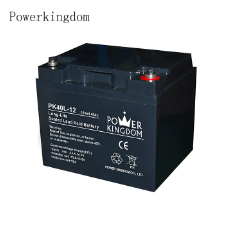What is the function of the red terminal?
Using the visual information from the image, give a one-word or short-phrase answer.

Positive connection